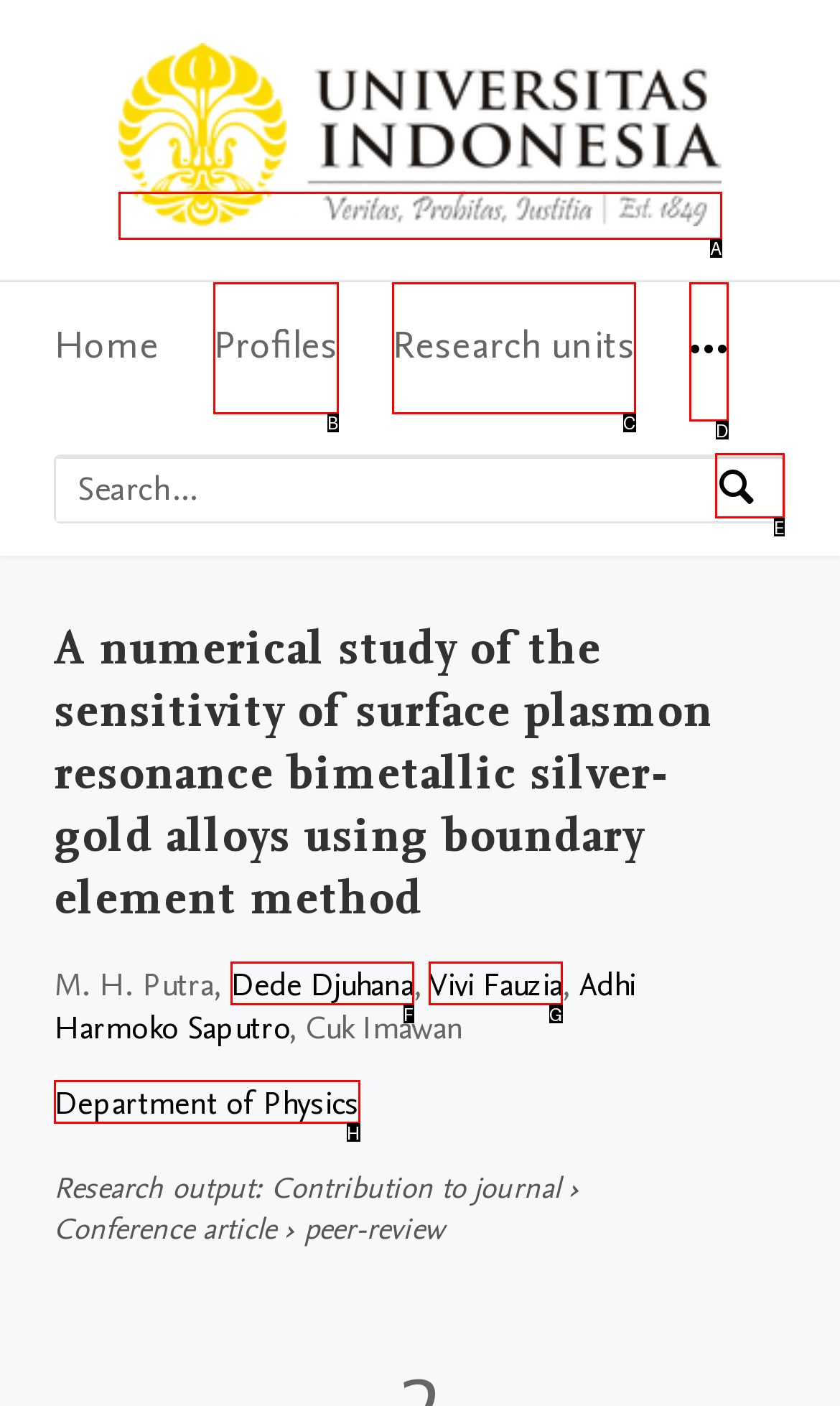Determine which HTML element best suits the description: Research units. Reply with the letter of the matching option.

C